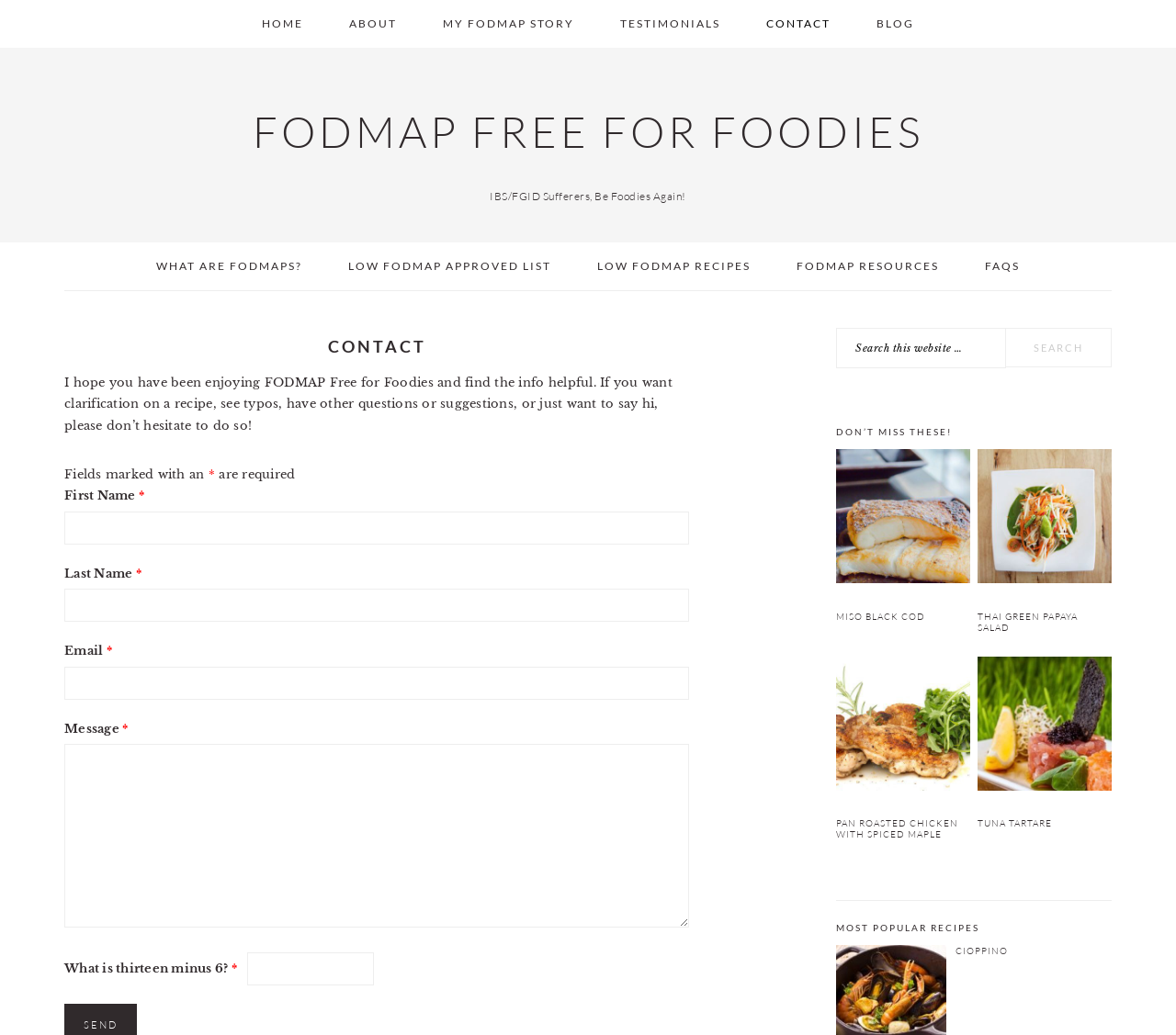What is the topic of the first article in the 'DON'T MISS THESE!' section?
Ensure your answer is thorough and detailed.

In the 'DON'T MISS THESE!' section, I found an article with a heading 'MISO BLACK COD', which suggests that the topic of this article is a recipe or information related to Miso Black Cod.